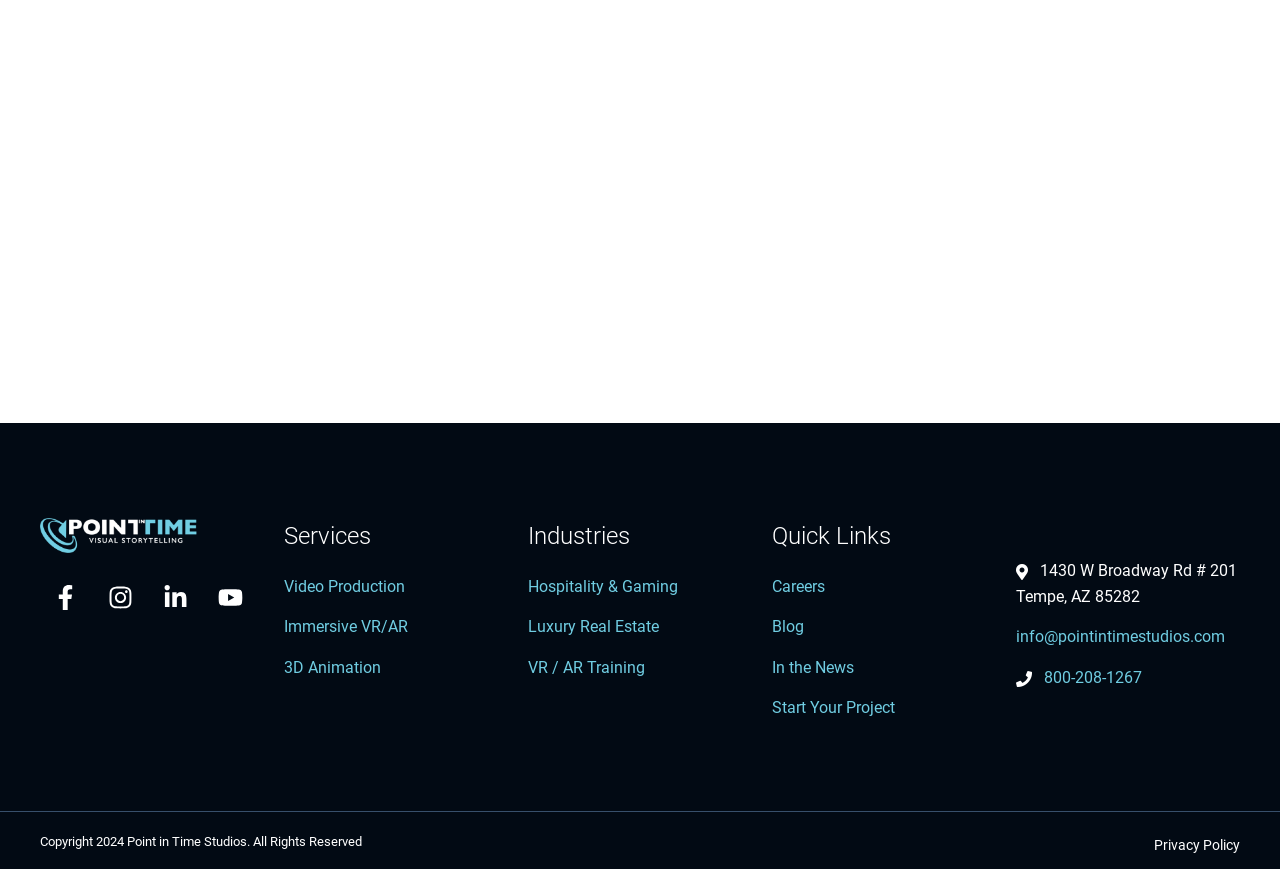What is the address of Point in Time Studios?
Using the information presented in the image, please offer a detailed response to the question.

I found the address by looking at the static text elements at the bottom of the page, which provide the address of Point in Time Studios.